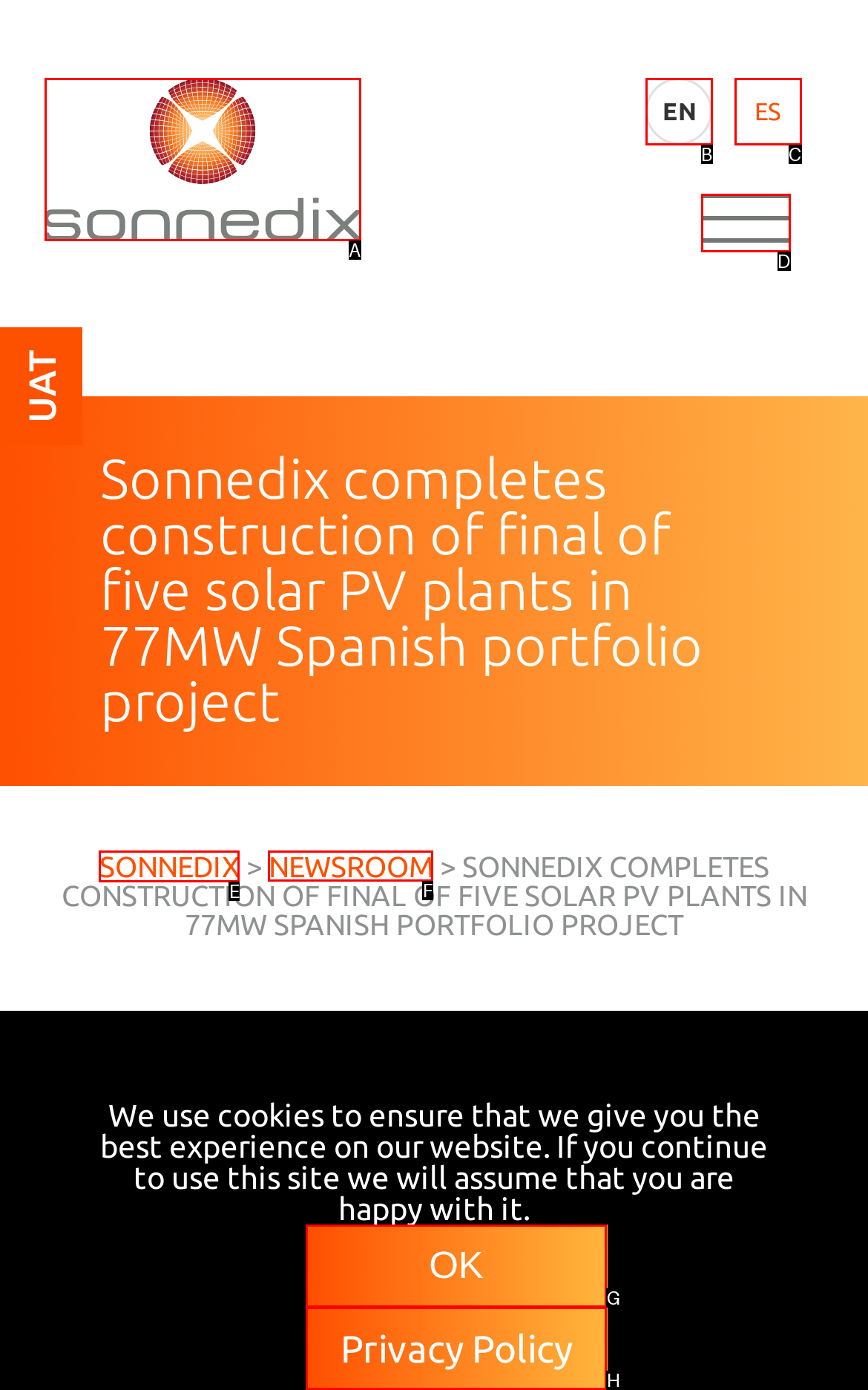Choose the HTML element that should be clicked to achieve this task: visit NEWSROOM
Respond with the letter of the correct choice.

F